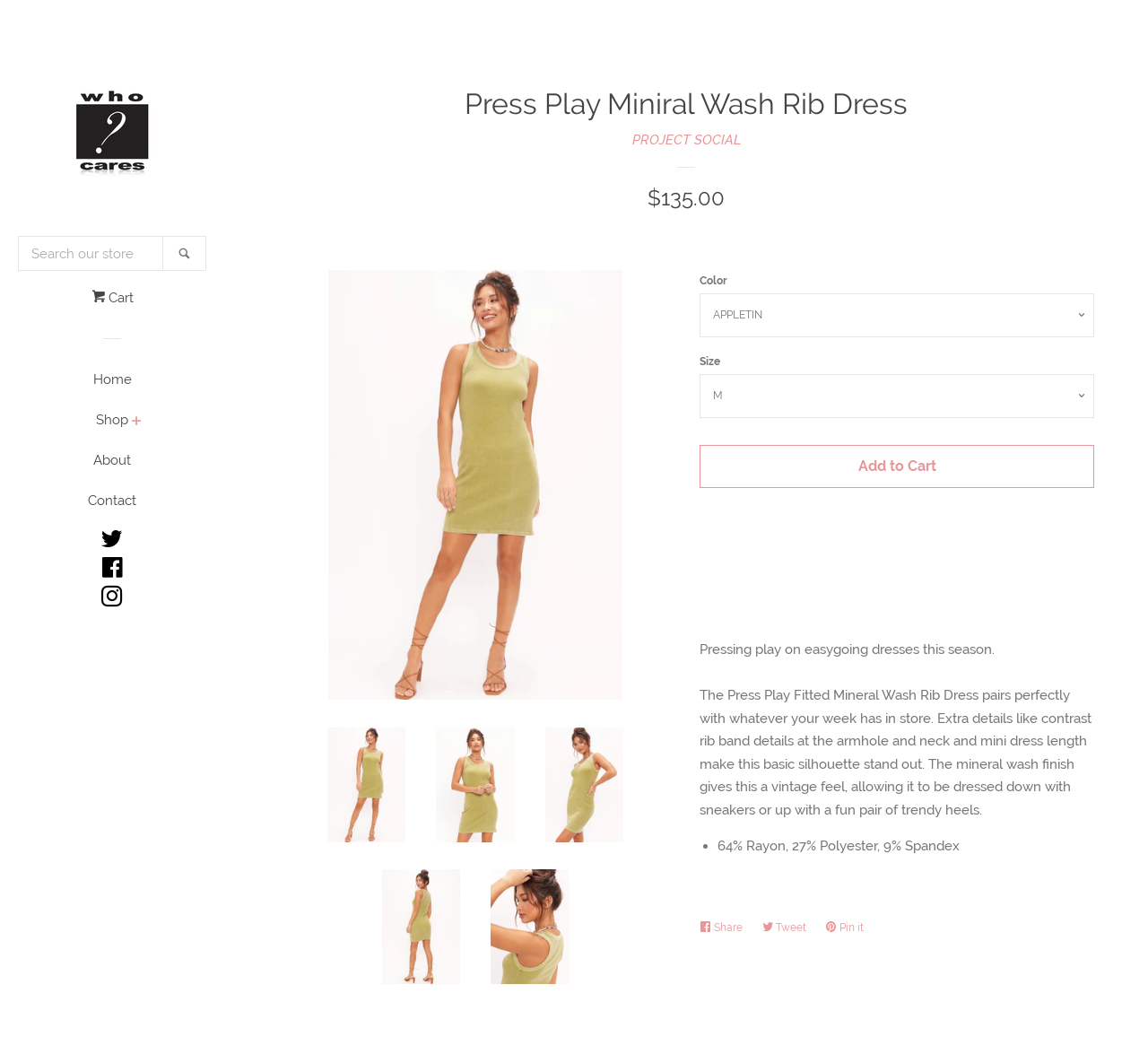Please identify the bounding box coordinates of the element's region that I should click in order to complete the following instruction: "Search our store". The bounding box coordinates consist of four float numbers between 0 and 1, i.e., [left, top, right, bottom].

[0.016, 0.229, 0.142, 0.261]